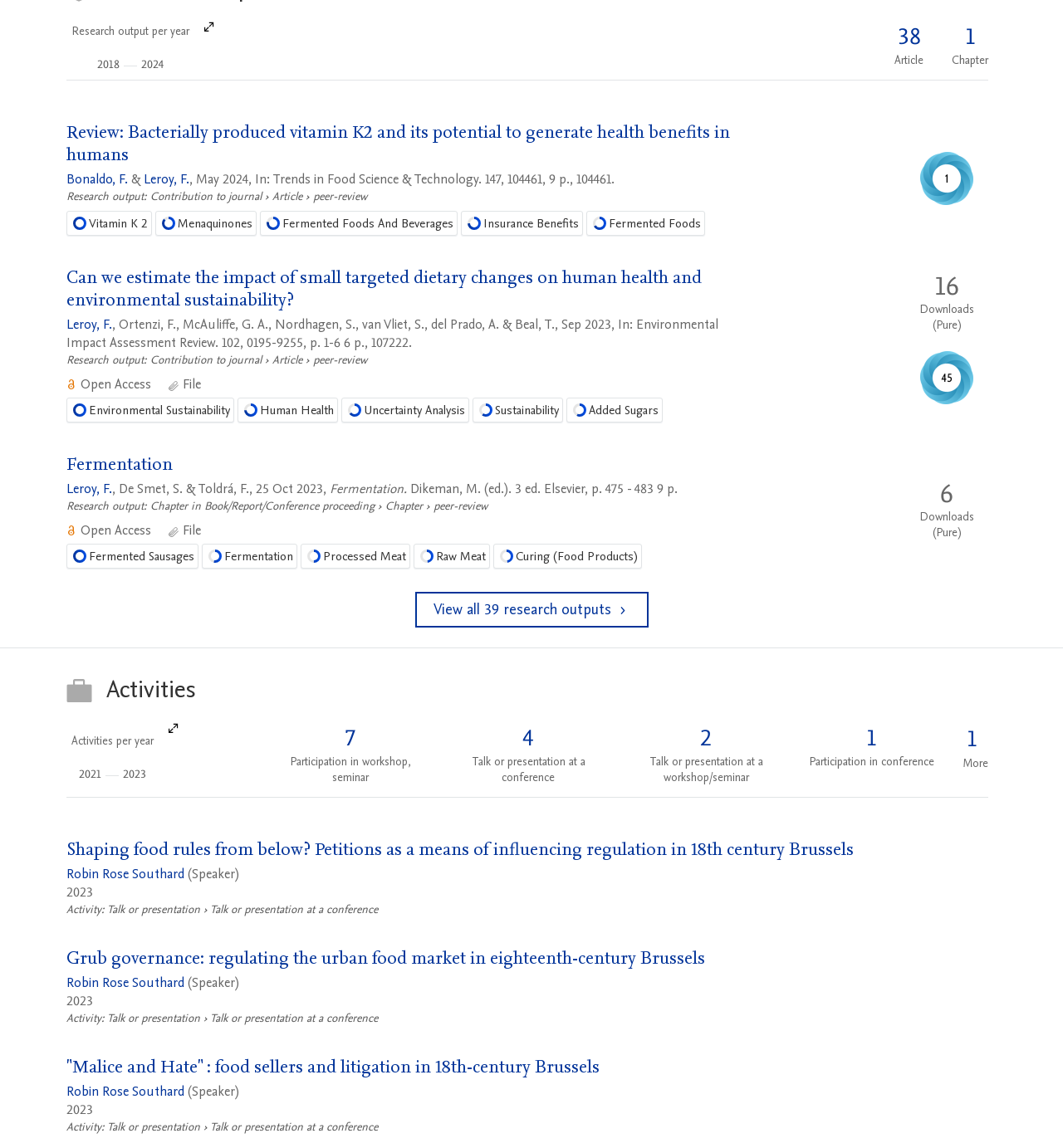Locate the bounding box coordinates of the element that should be clicked to execute the following instruction: "Select 'Vitamin K 2 100%' from the menu".

[0.062, 0.184, 0.143, 0.206]